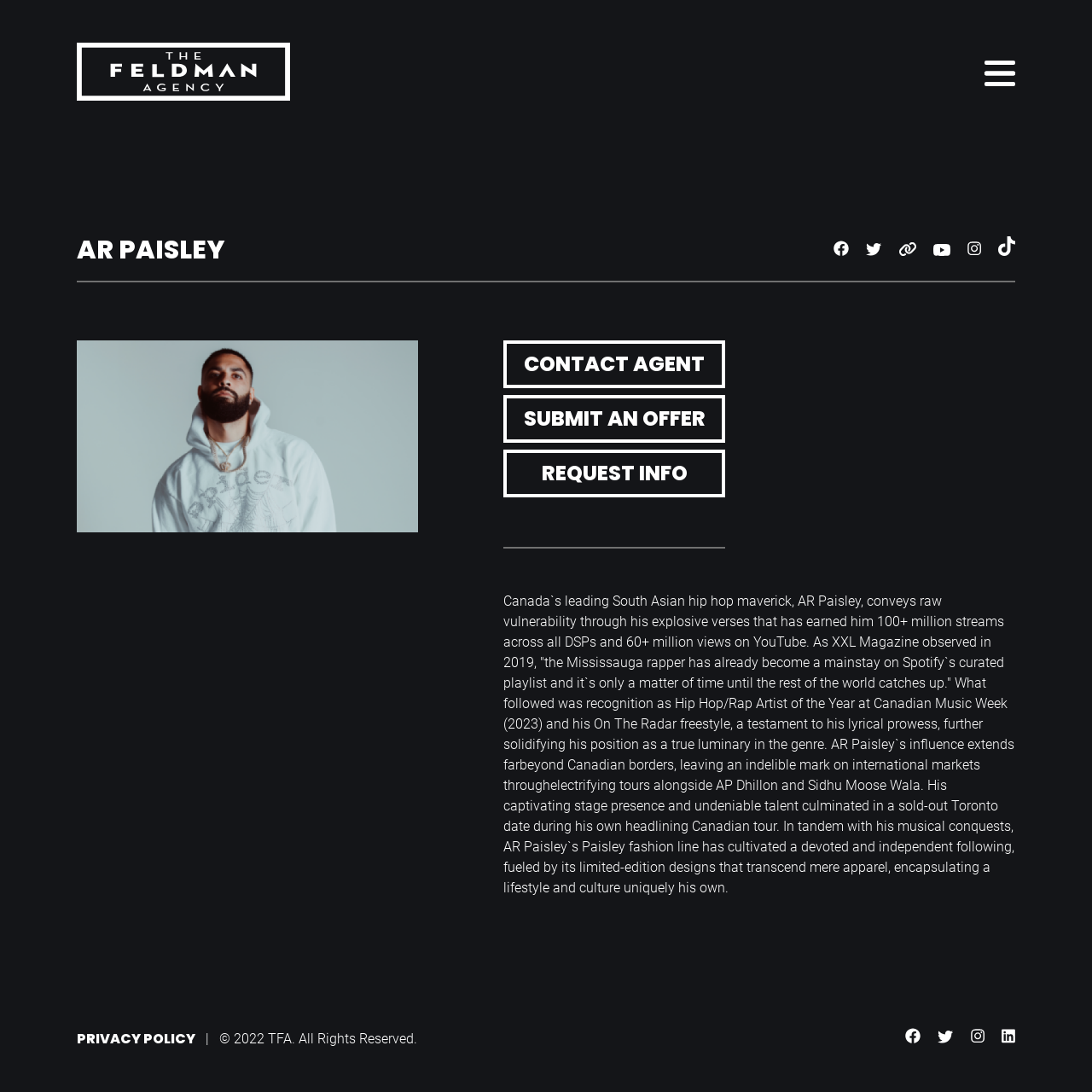Please specify the coordinates of the bounding box for the element that should be clicked to carry out this instruction: "View AR Paisley's profile". The coordinates must be four float numbers between 0 and 1, formatted as [left, top, right, bottom].

[0.07, 0.219, 0.206, 0.24]